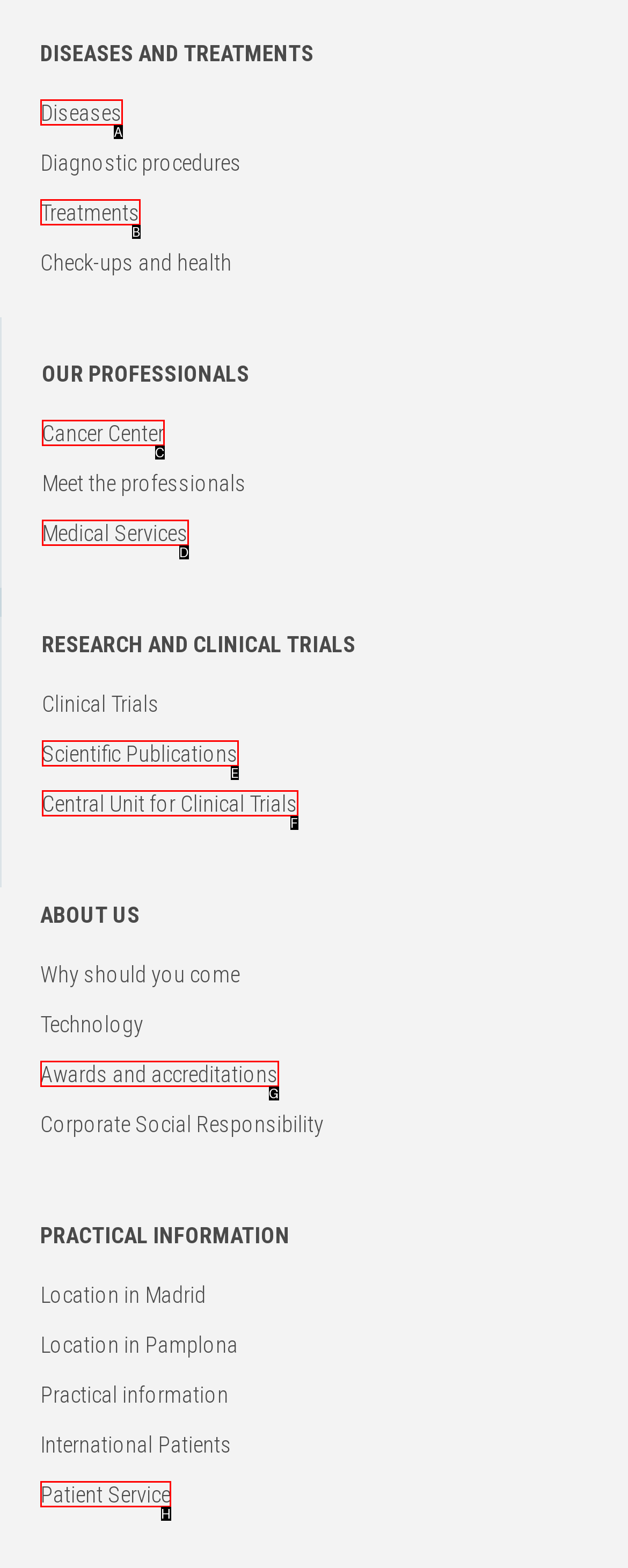Find the option that fits the given description: Social Work
Answer with the letter representing the correct choice directly.

None